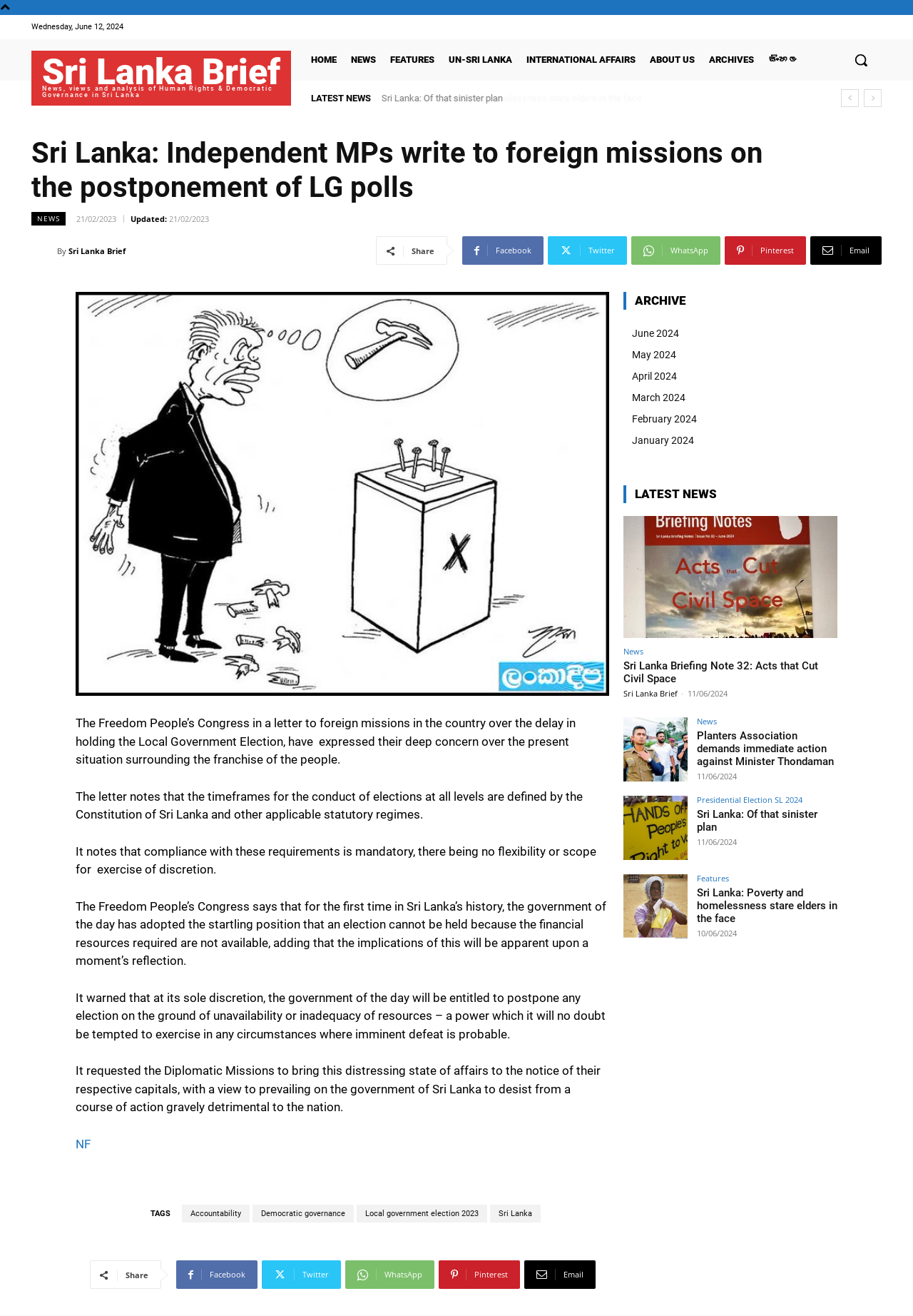What is the date of the latest news?
Please use the image to deliver a detailed and complete answer.

I found the latest news section on the webpage and looked for the date, which is 'Wednesday, June 12, 2024'.